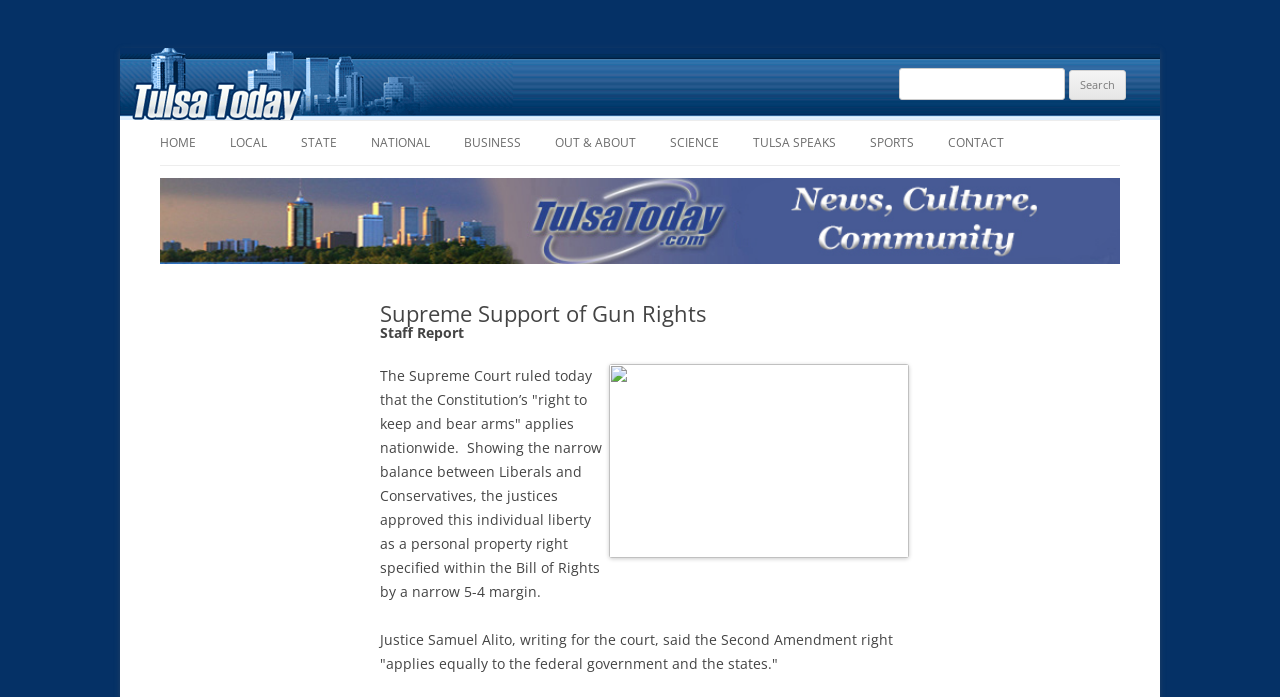Provide a short, one-word or phrase answer to the question below:
What is the name of the section that contains the search bar?

Tulsa Today